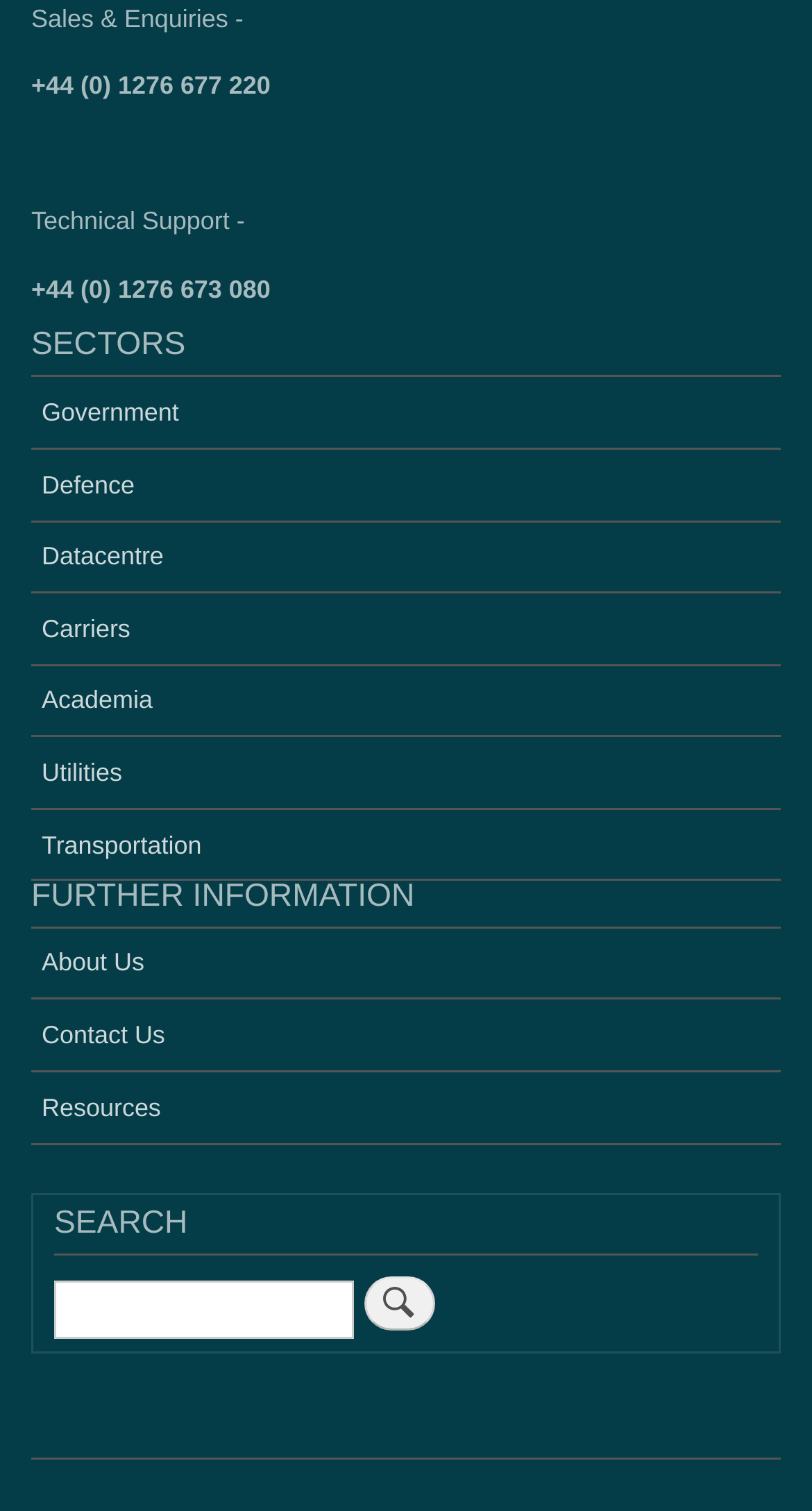Bounding box coordinates are specified in the format (top-left x, top-left y, bottom-right x, bottom-right y). All values are floating point numbers bounded between 0 and 1. Please provide the bounding box coordinate of the region this sentence describes: James True

None